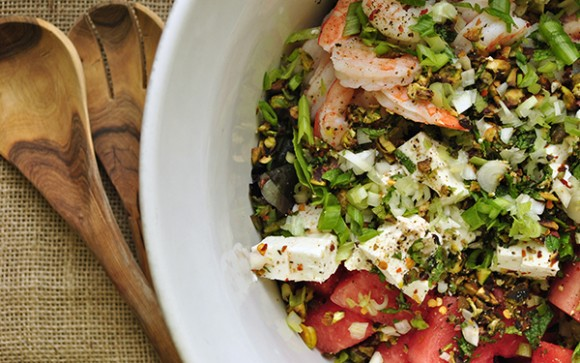Offer a detailed caption for the image presented.

This vibrant dish features a refreshing Watermelon and Shrimp Salad, beautifully presented in a white bowl. The salad boasts juicy cubes of watermelon, tender shrimp, and a medley of fresh ingredients including herbs, chopped green onions, and creamy feta cheese. A sprinkle of crunchy pistachios adds texture, while a medley of spices enhances the flavors, providing a delightful summer taste. To the side, two rustic wooden serving utensils rest against a natural burlap background, complementing the dish's fresh and healthy appeal. Perfect for enjoying during the warm summer months, this salad embodies a harmonious blend of sweet and savory elements, drizzled with a Vanilla Balsamic Vinaigrette that elevates the dish further.